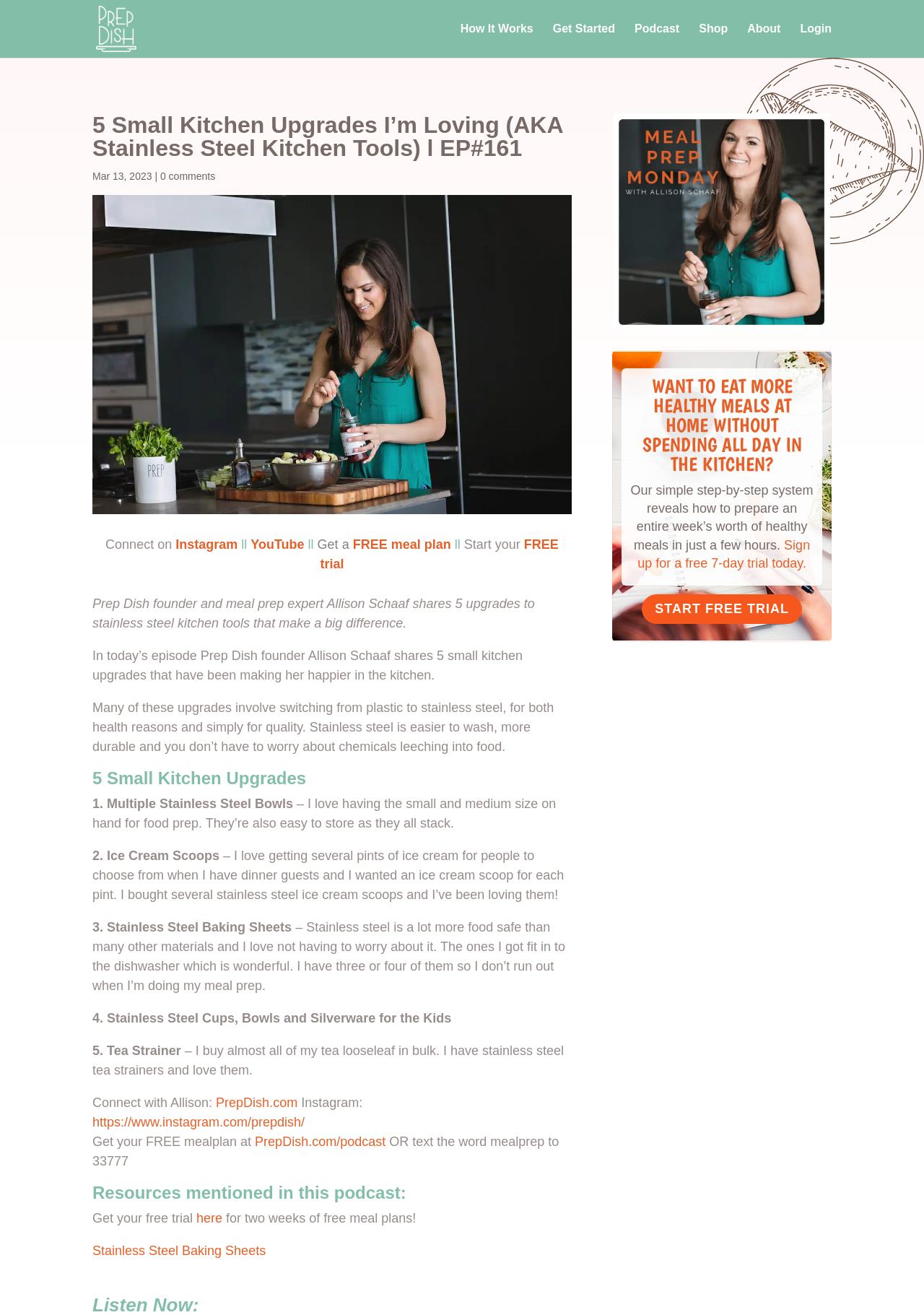Specify the bounding box coordinates of the element's area that should be clicked to execute the given instruction: "Click on the 'Get Started' link". The coordinates should be four float numbers between 0 and 1, i.e., [left, top, right, bottom].

[0.598, 0.018, 0.666, 0.044]